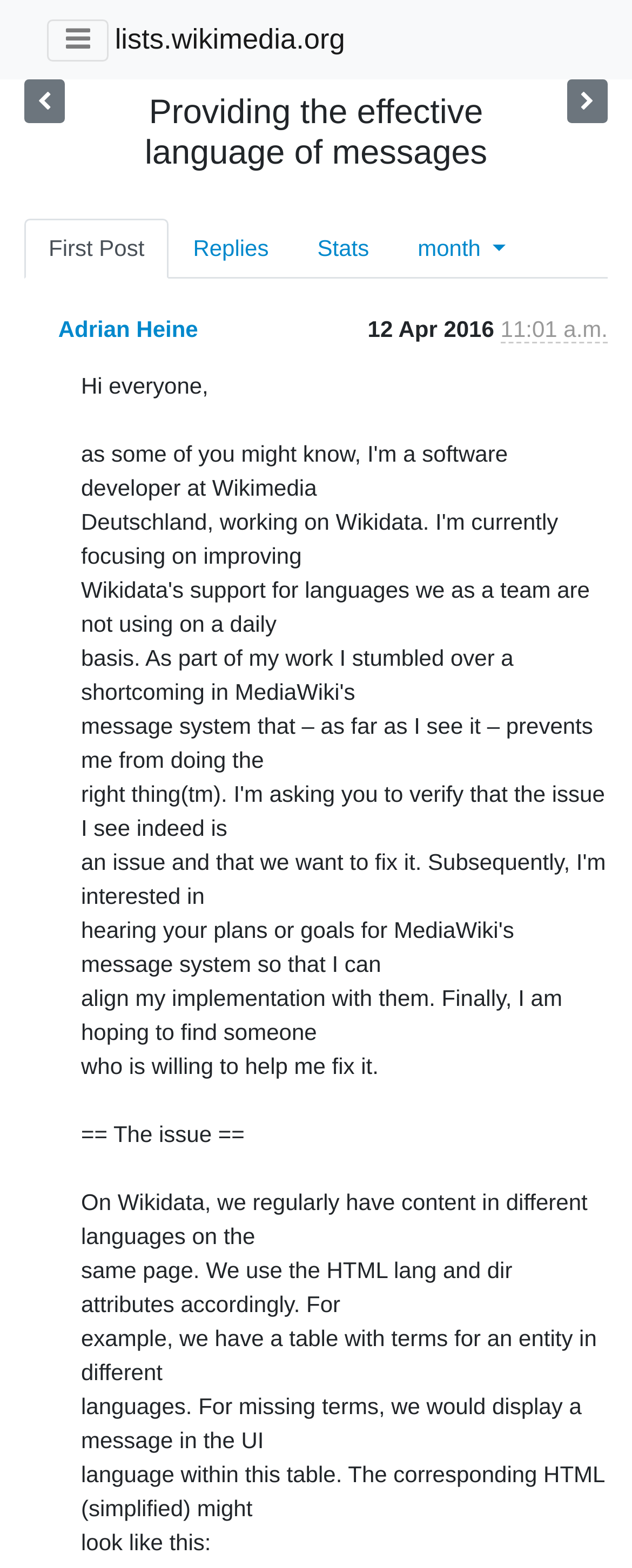What is the author of the first post?
Can you provide a detailed and comprehensive answer to the question?

I looked at the table layout and found the 'Adrian Heine' link, which is likely the author of the first post. This link is located near the '12 Apr 2016' text, which is the date of the first post.